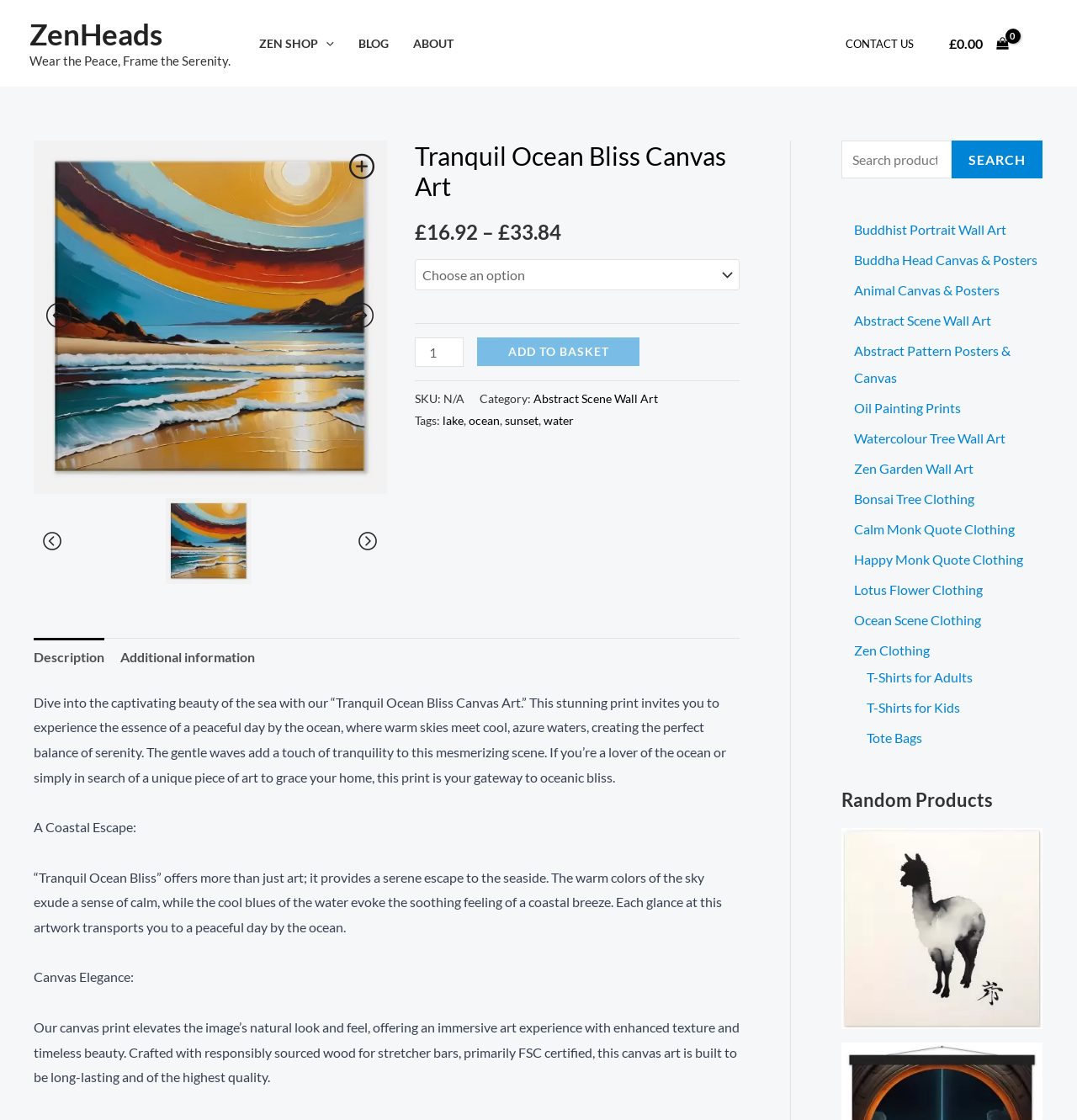Find the coordinates for the bounding box of the element with this description: "Animal Canvas & Posters".

[0.793, 0.252, 0.928, 0.266]